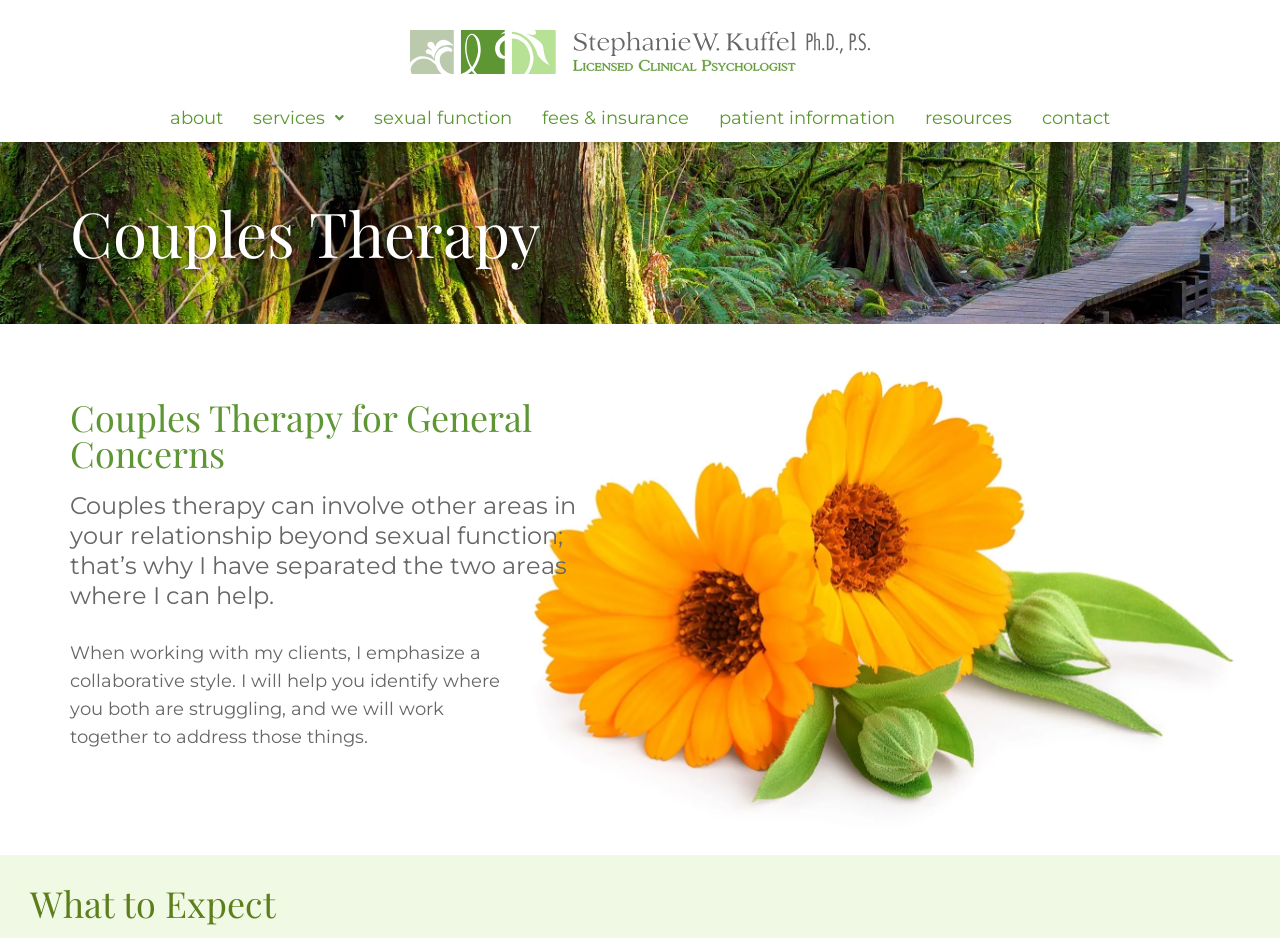What is the style of therapy used by the therapist?
From the image, respond using a single word or phrase.

Collaborative